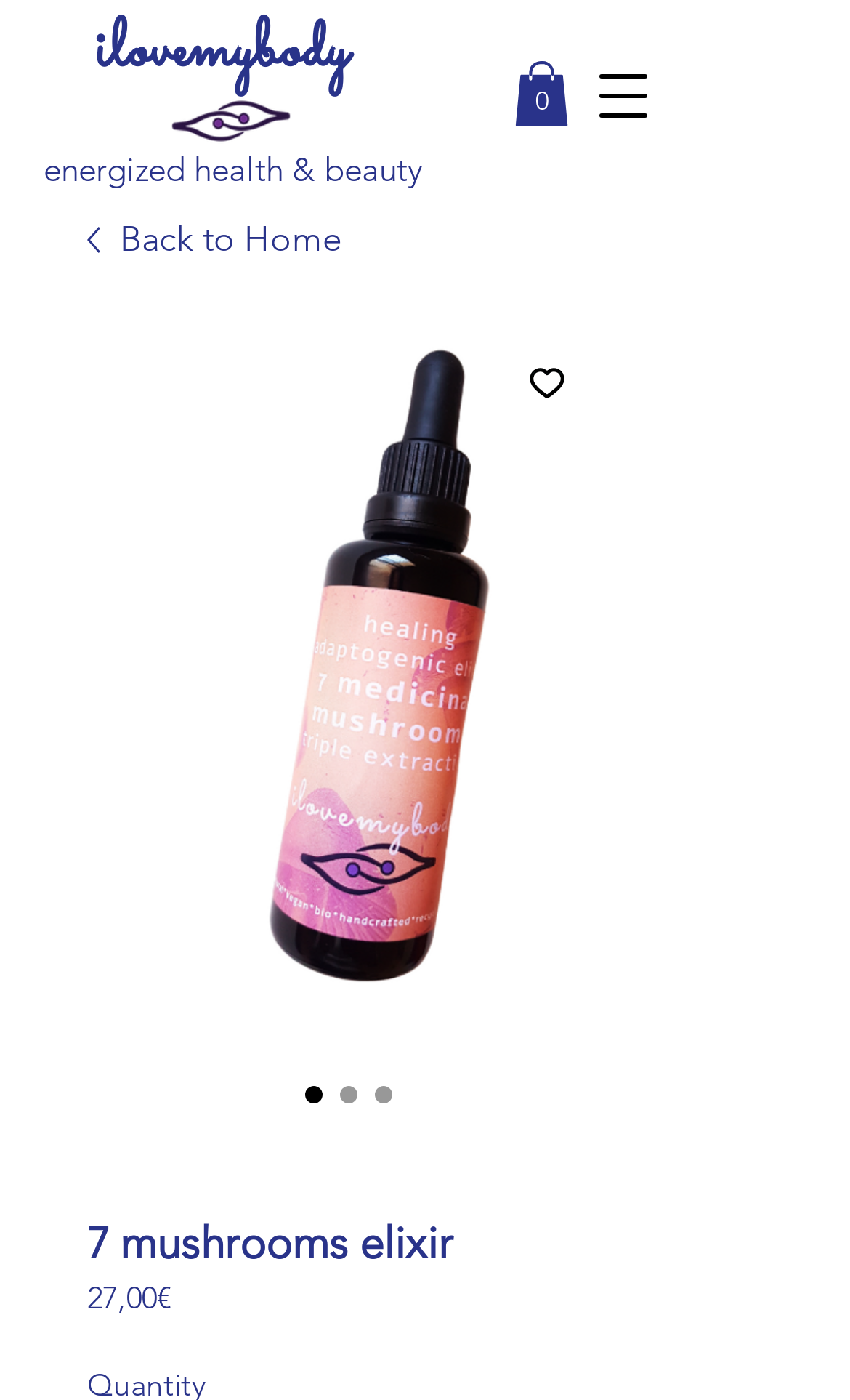Locate the bounding box coordinates of the UI element described by: "aria-label="Add to Wishlist"". Provide the coordinates as four float numbers between 0 and 1, formatted as [left, top, right, bottom].

[0.59, 0.24, 0.697, 0.305]